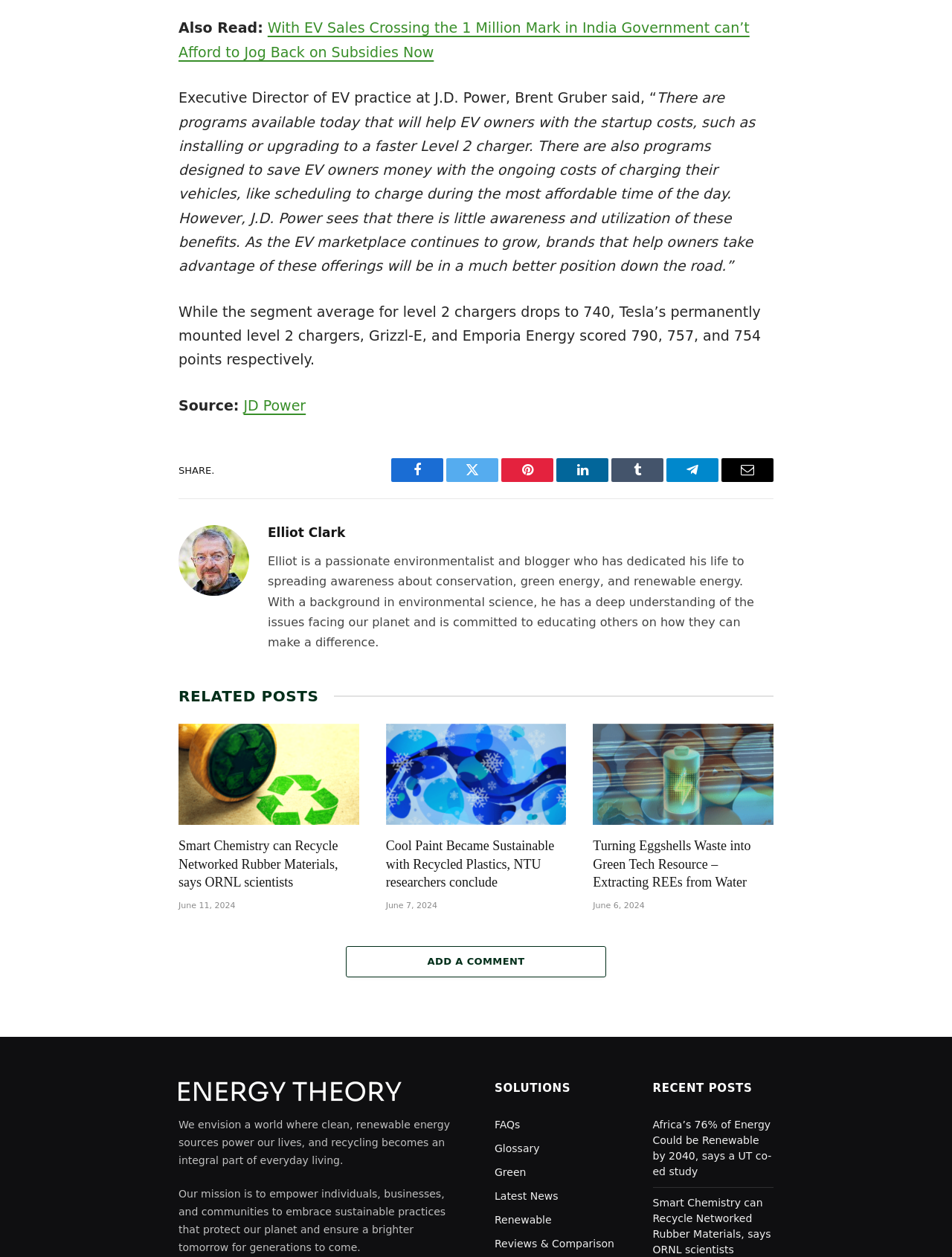Please determine the bounding box coordinates for the element that should be clicked to follow these instructions: "View the author's profile".

[0.281, 0.418, 0.363, 0.43]